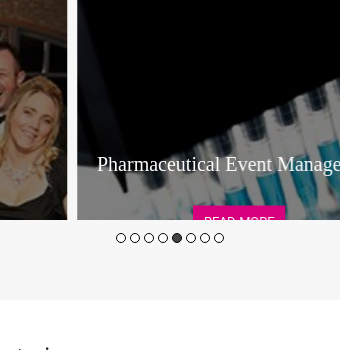Based on the image, please elaborate on the answer to the following question:
What is the atmosphere depicted in the image?

The caption describes the image as showcasing a 'lively atmosphere' from a pharmaceutical event, indicating that the attendees are engaged and interacting with each other in a joyful and celebratory manner.